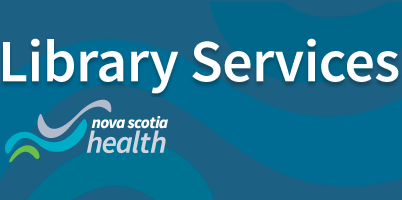Answer the following inquiry with a single word or phrase:
What is the font style of the title?

Bold